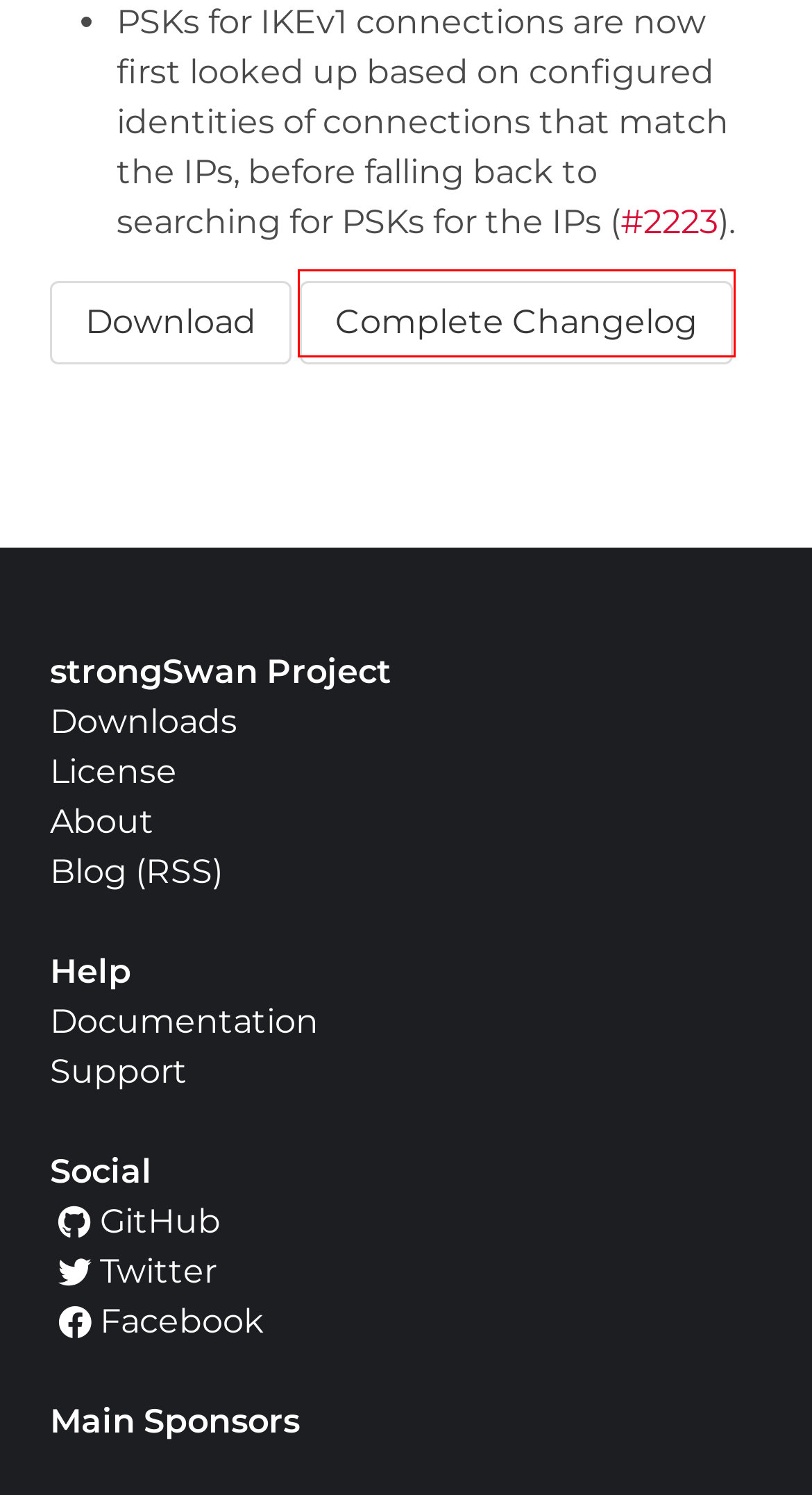Analyze the given webpage screenshot and identify the UI element within the red bounding box. Select the webpage description that best matches what you expect the new webpage to look like after clicking the element. Here are the candidates:
A. RFC 3779 - X.509 Extensions for IP Addresses and AS Identifiers
B. pki --pub :: strongSwan Documentation
C. swanctl Tool :: strongSwan Documentation
D. Feature #1243: Add support for overlapping trap policies - strongSwan
E. 5.5.2 - strongSwan
F. pki --req :: strongSwan Documentation
G. Feature #2223: Change PSK lookup order for IKEv1 (first configs/identities, then IPs) - strongSwan
H. strongSwan - Blog, News, Announcements

E